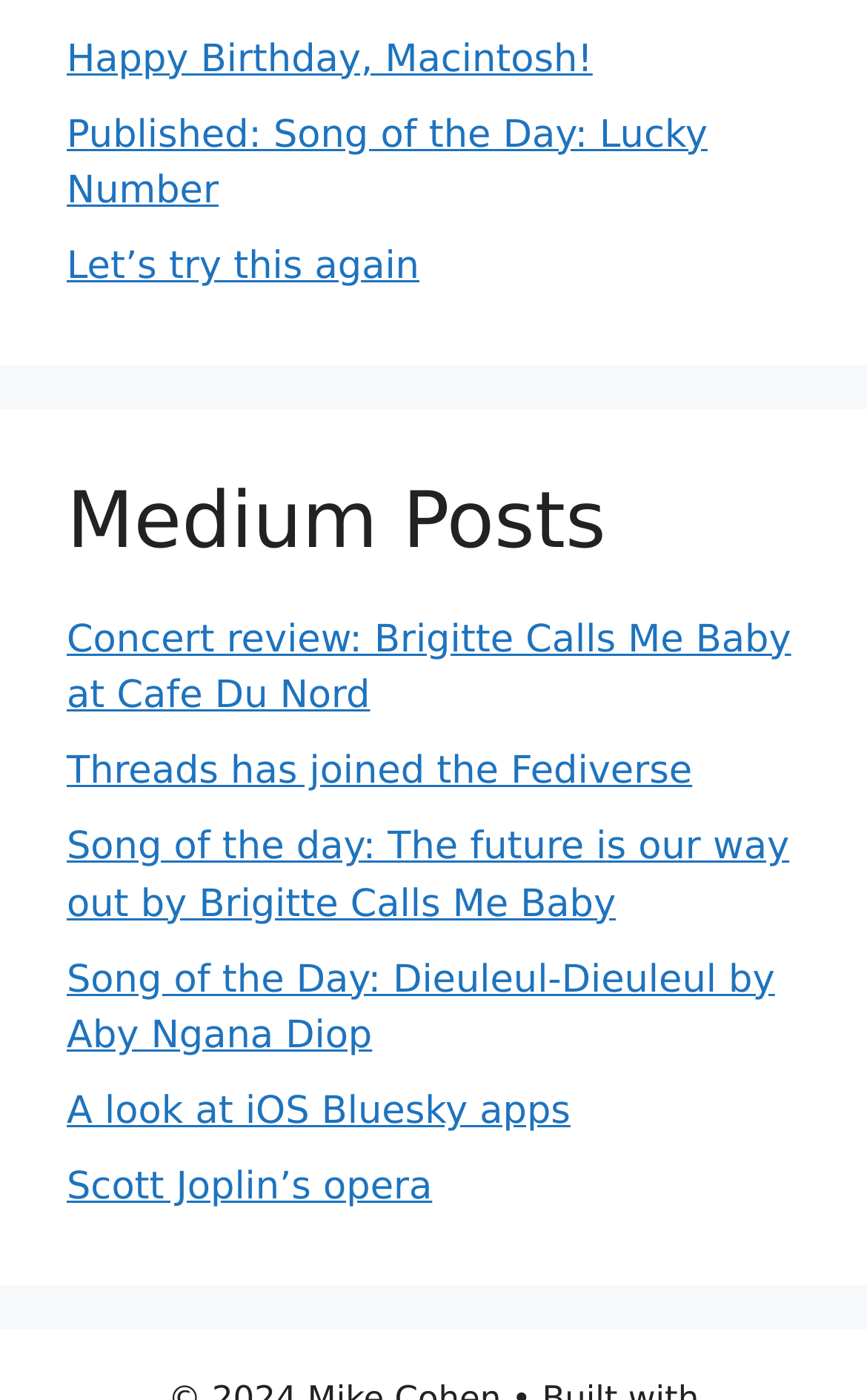Please give a short response to the question using one word or a phrase:
How many links are on the webpage?

9